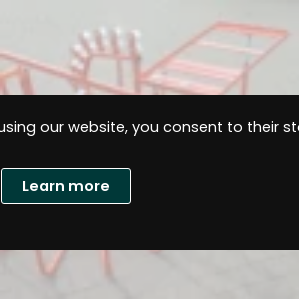Give a concise answer using one word or a phrase to the following question:
What is the purpose of the darkened banner?

To provide more information